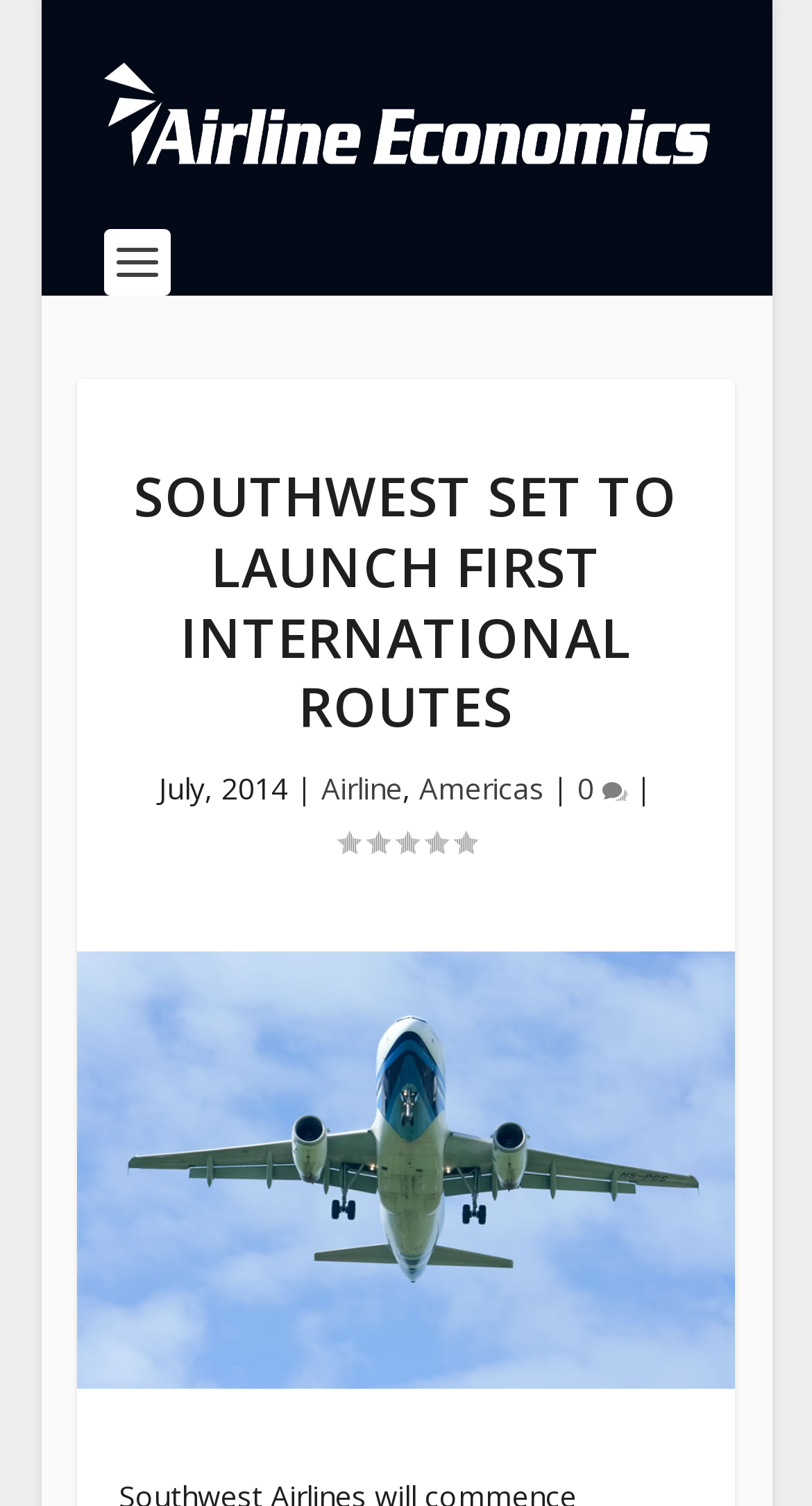What region is mentioned in the news article?
Respond to the question with a well-detailed and thorough answer.

I found the region mentioned in the news article by looking at the link element that says 'Americas' which is located next to the category links.